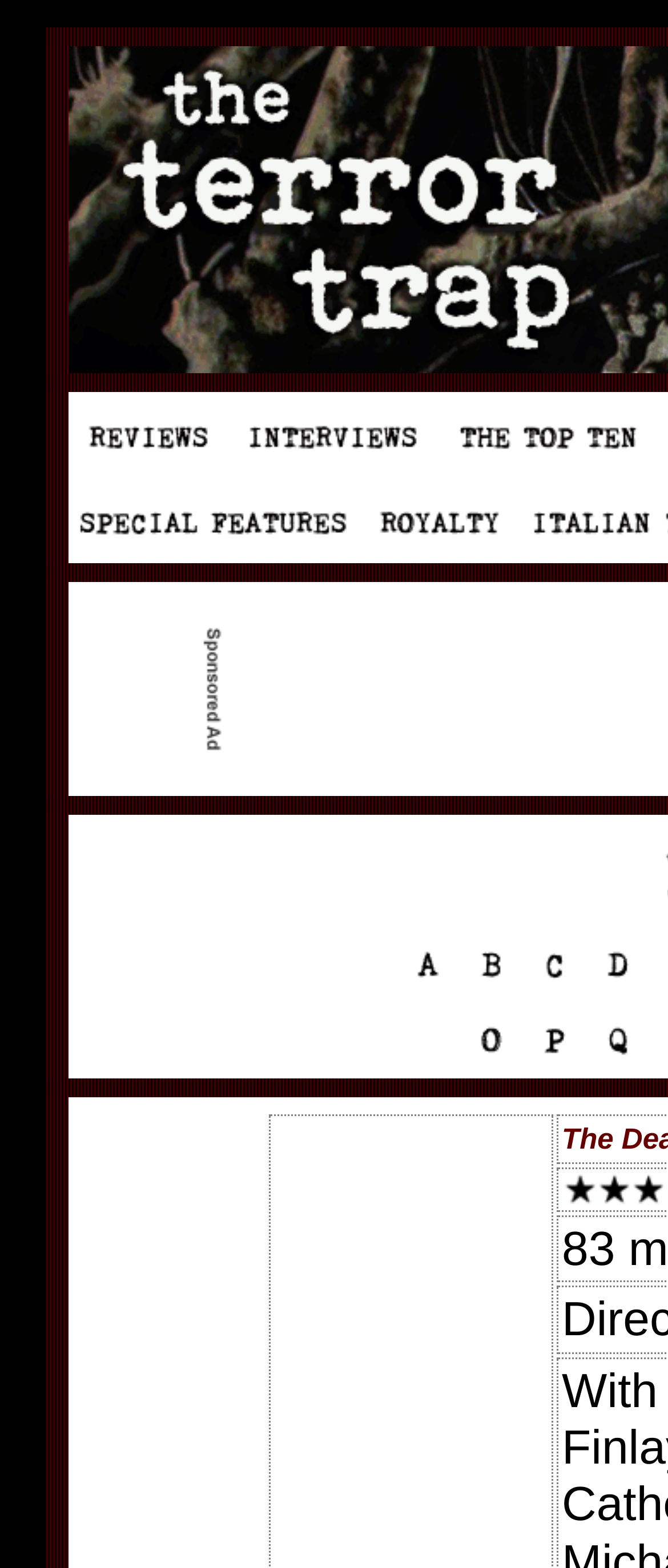Locate the bounding box coordinates of the item that should be clicked to fulfill the instruction: "click the link to The Deadly Bees".

[0.103, 0.29, 0.338, 0.309]